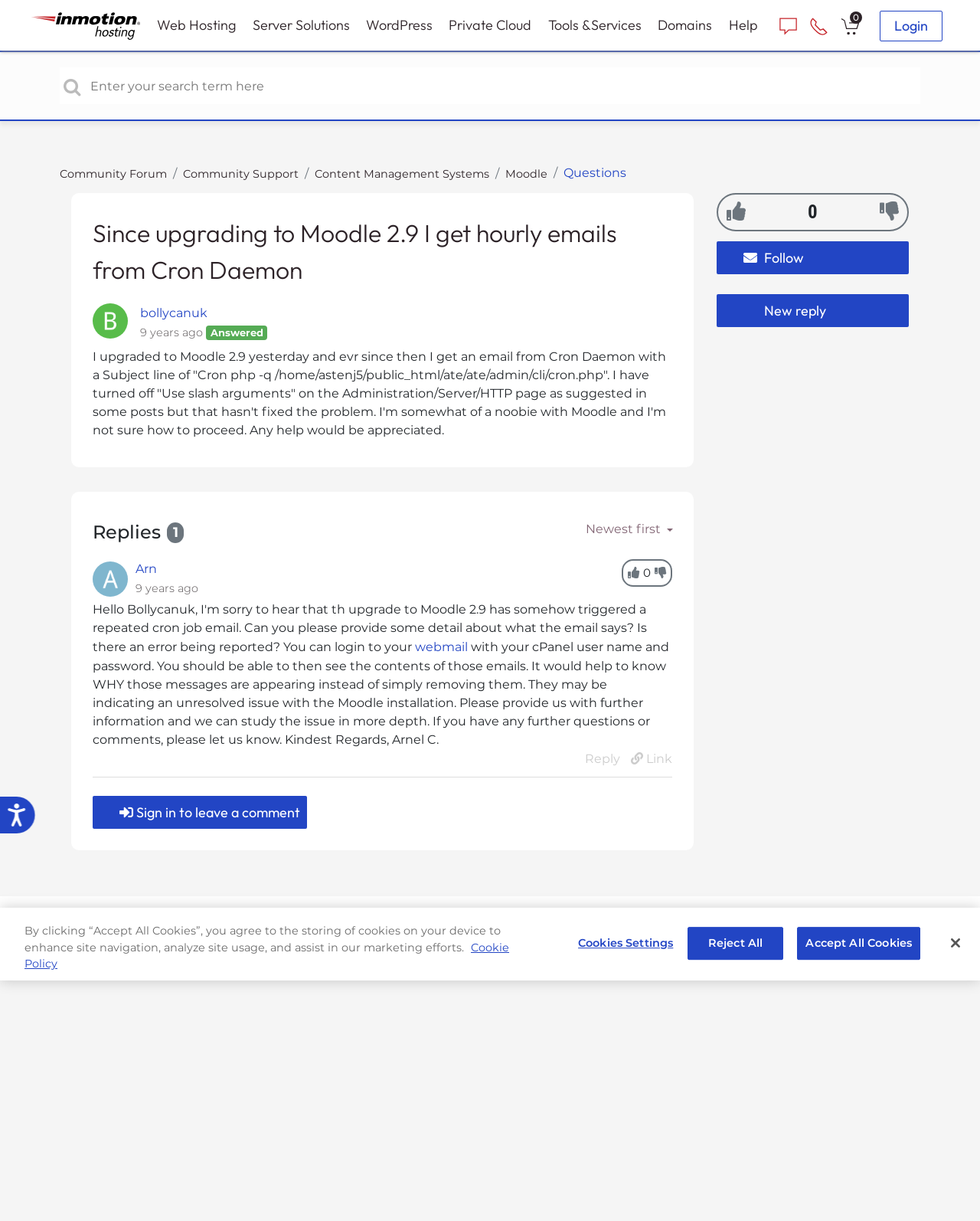Generate a comprehensive description of the webpage.

This webpage appears to be a forum discussion page from InMotion Hosting. At the top, there is a logo and a horizontal menu bar with several menu items, including "Web Hosting", "Server Solutions", "WordPress", "Tools", "Domains", and "Help". Below the menu bar, there is a search box and a breadcrumb navigation section.

The main content of the page is a discussion thread. The thread starts with a question from a user who has upgraded to Moodle 2.9 and is receiving hourly emails from Cron Daemon. The user is seeking help to resolve the issue. The question is followed by a response from another user, Arnel C., who provides a helpful answer and asks for further information to study the issue in more depth.

The discussion thread includes several elements, such as user avatars, timestamps, and voting buttons (+1 and -1). There are also links to reply to the discussion, follow the thread, and sign in to leave a comment.

At the bottom of the page, there is a footer section with a horizontal menu bar that includes links to various web hosting services, such as Shared Hosting, WordPress Hosting, and VPS Hosting.